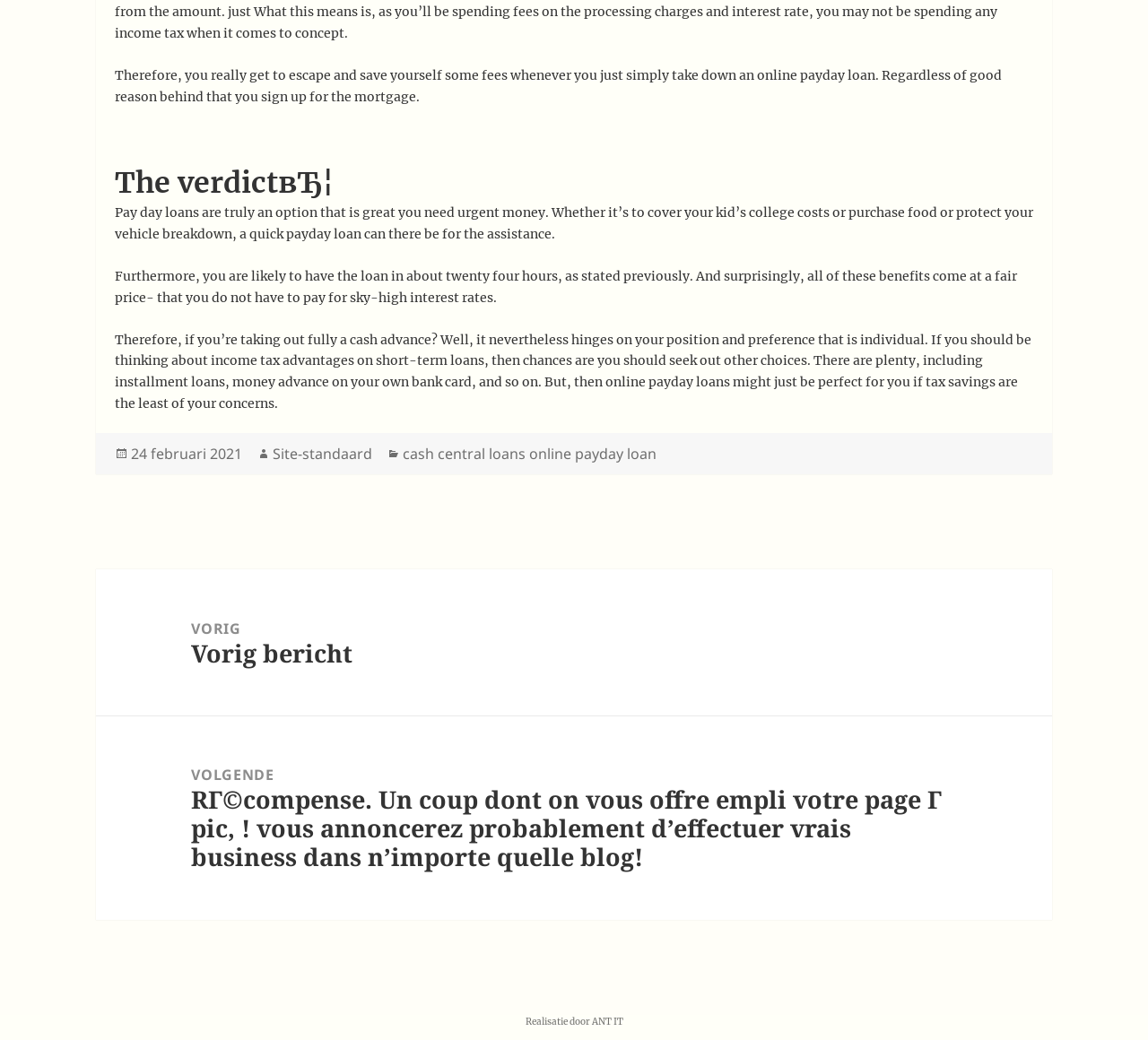Provide the bounding box coordinates of the HTML element described by the text: "Vorig Vorig bericht: Vorig bericht".

[0.083, 0.548, 0.917, 0.688]